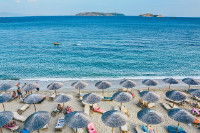Convey a rich and detailed description of the image.

This picturesque image captures a stunning beach scene adorned with numerous thatched umbrellas providing shade to sunbathers. The beach is lined with loungers and colorful beach chairs, inviting relaxation and enjoyment under the sun. In the background, gentle waves lap at the shore, while a serene expanse of azure ocean extends toward distant islands on the horizon, suggesting tranquility and the allure of a coastal getaway. This idyllic setting epitomizes the charm of seaside vacations, perfect for travelers seeking relaxation and natural beauty, much like the offerings of luxurious resorts around the world.